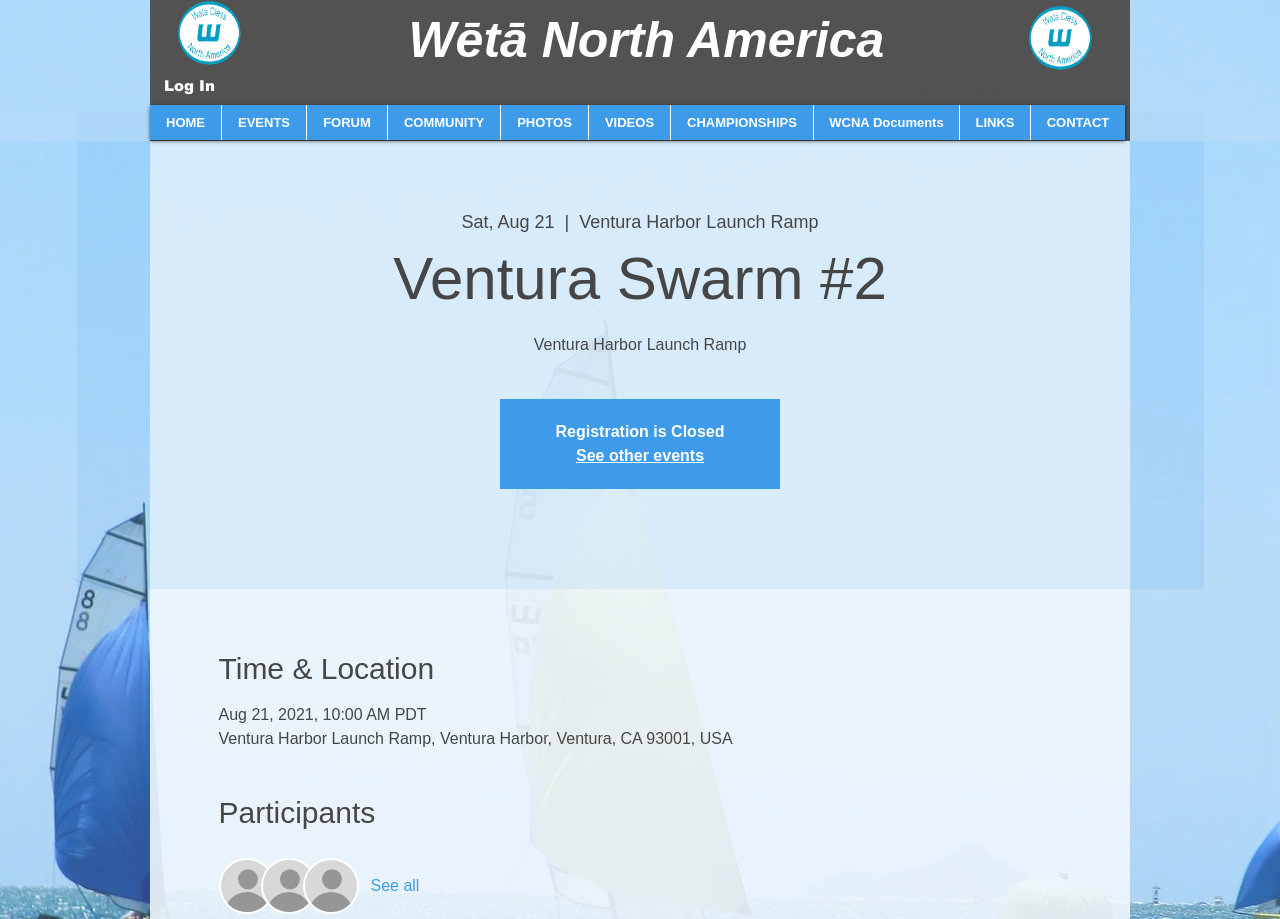Could you determine the bounding box coordinates of the clickable element to complete the instruction: "See other events"? Provide the coordinates as four float numbers between 0 and 1, i.e., [left, top, right, bottom].

[0.45, 0.487, 0.55, 0.505]